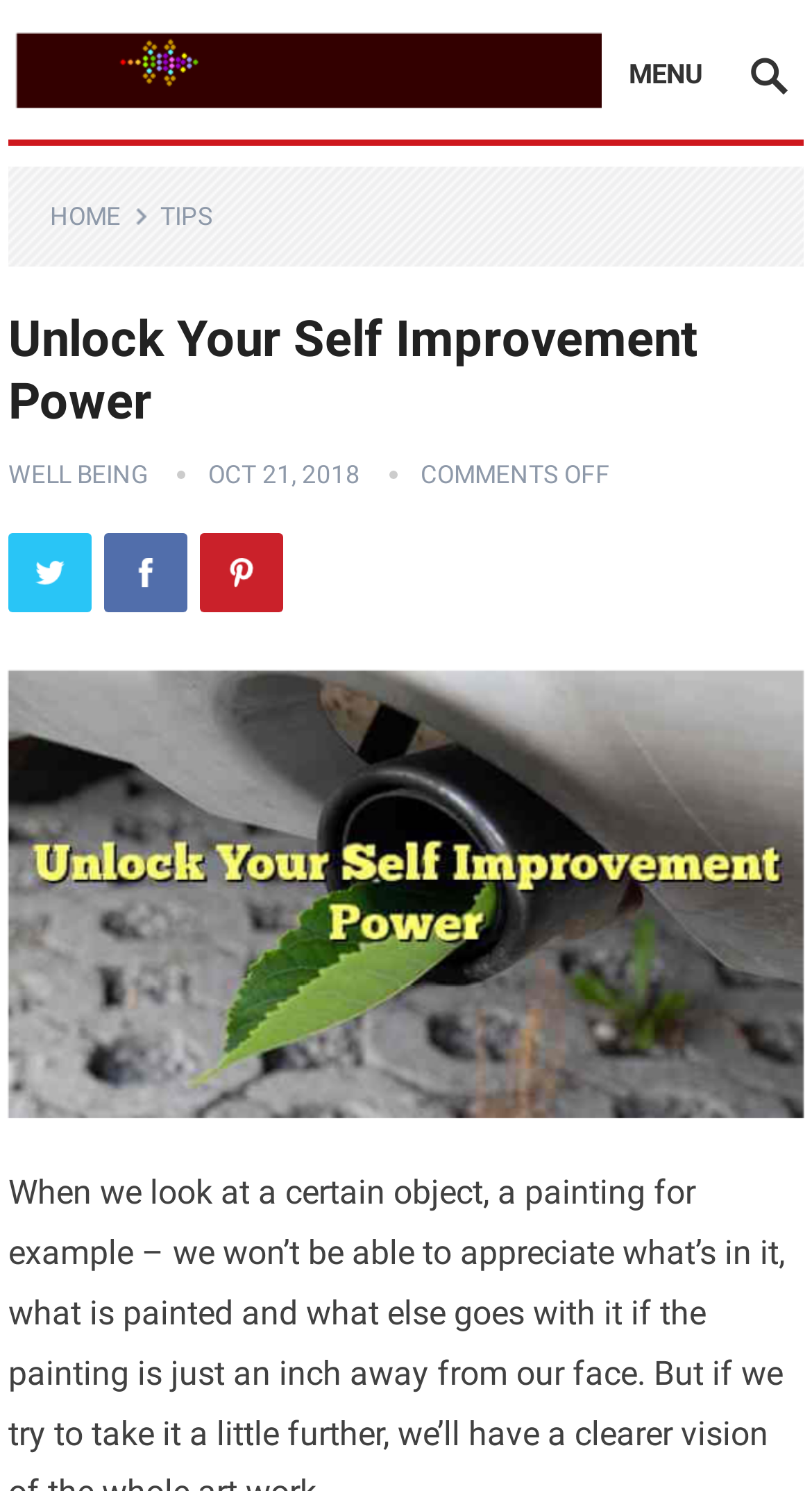Respond to the question below with a single word or phrase: How many social media links are there?

3